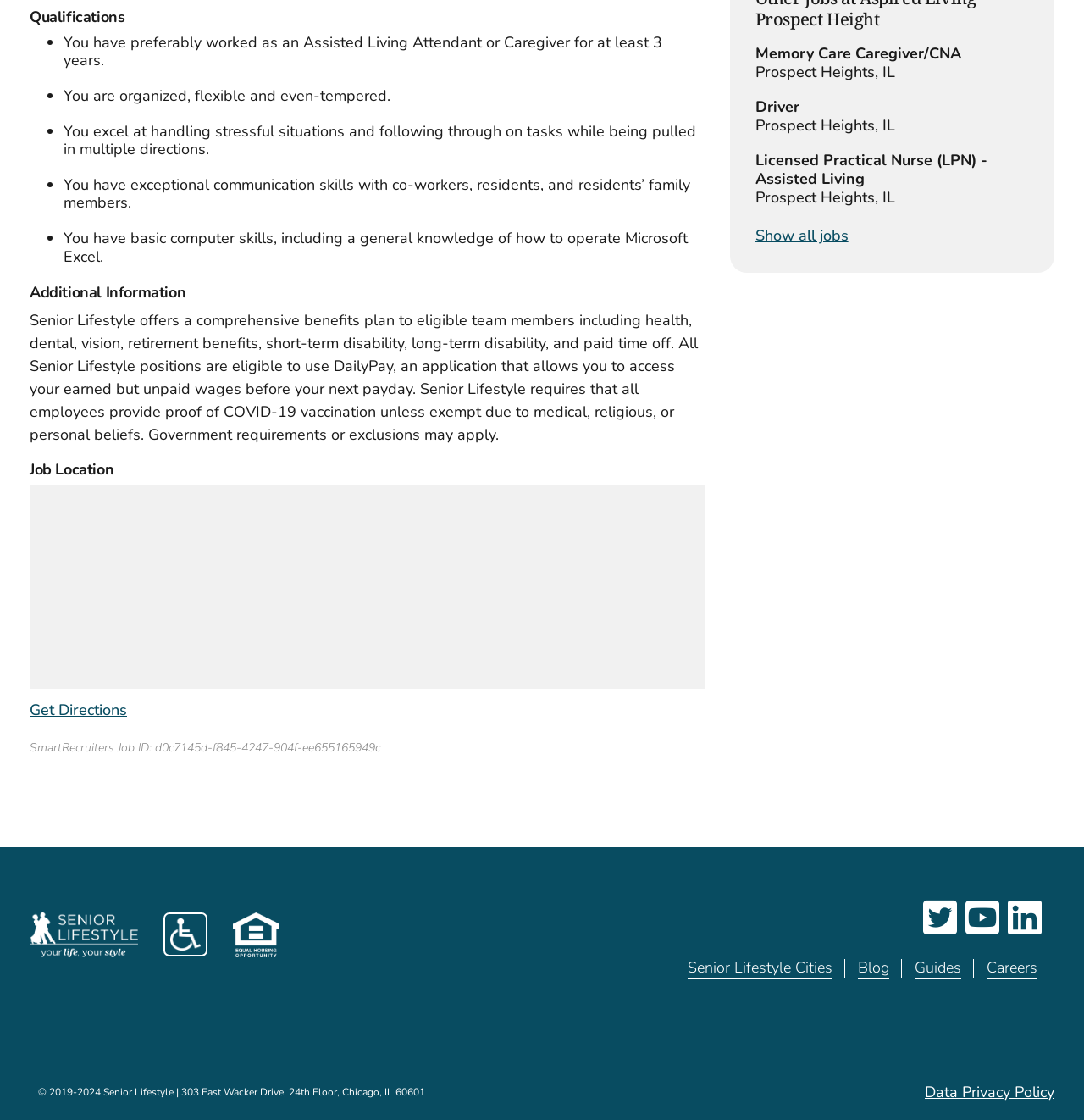Given the description Blog, predict the bounding box coordinates of the UI element. Ensure the coordinates are in the format (top-left x, top-left y, bottom-right x, bottom-right y) and all values are between 0 and 1.

[0.791, 0.855, 0.82, 0.874]